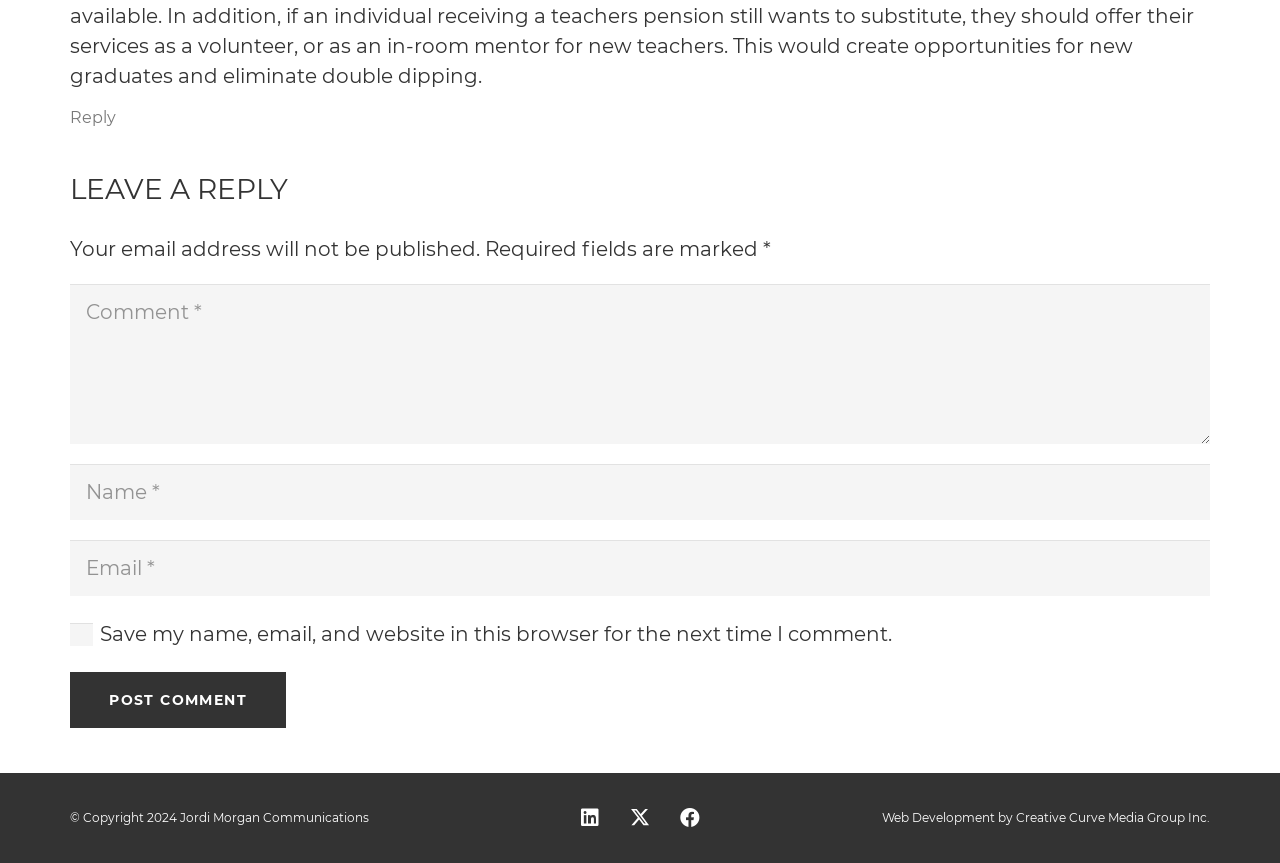Locate the bounding box coordinates of the element's region that should be clicked to carry out the following instruction: "Post a comment". The coordinates need to be four float numbers between 0 and 1, i.e., [left, top, right, bottom].

[0.055, 0.779, 0.224, 0.844]